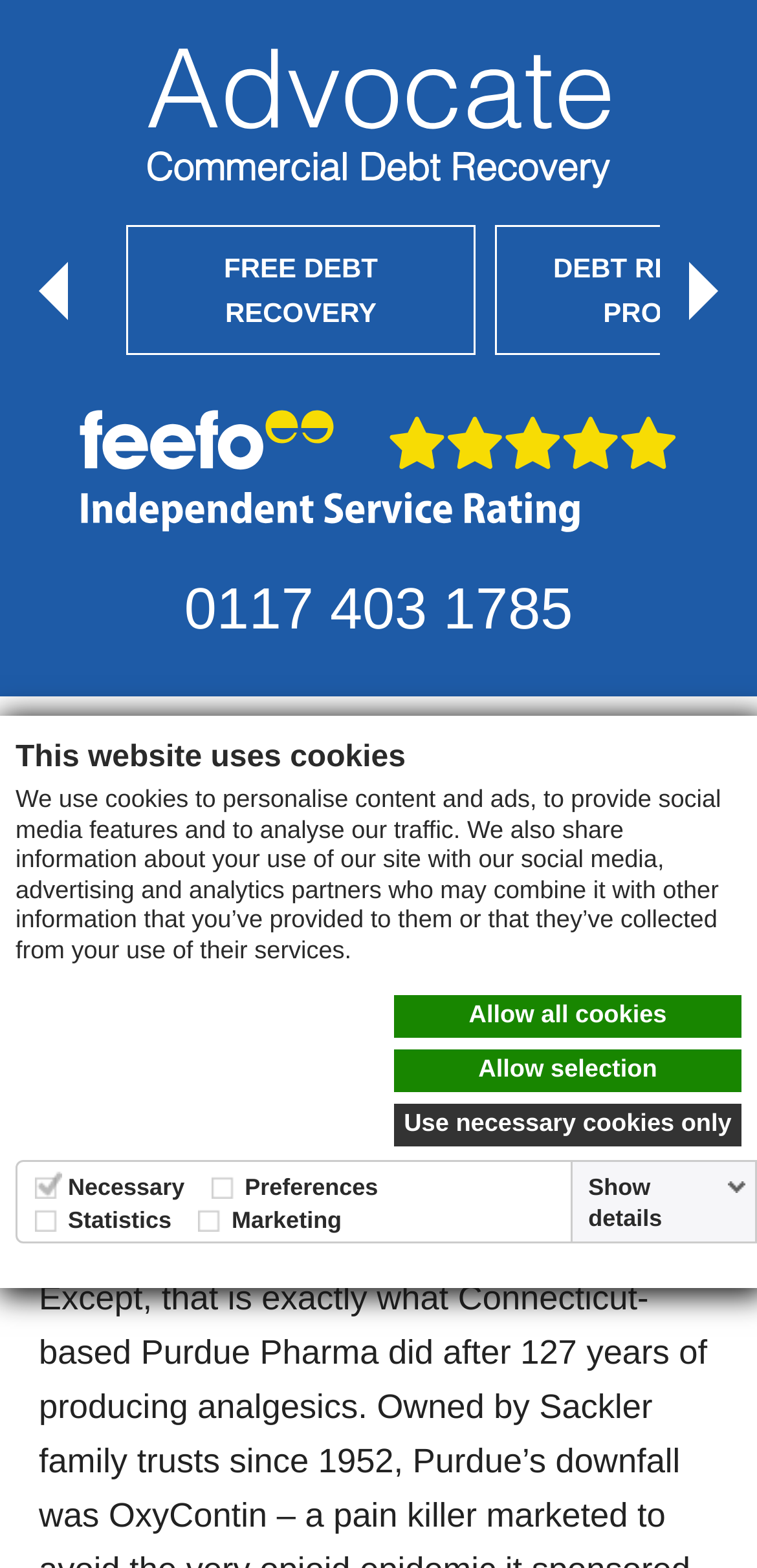Please extract and provide the main headline of the webpage.

Purdue Pharma – from Billions to Bankruptcy